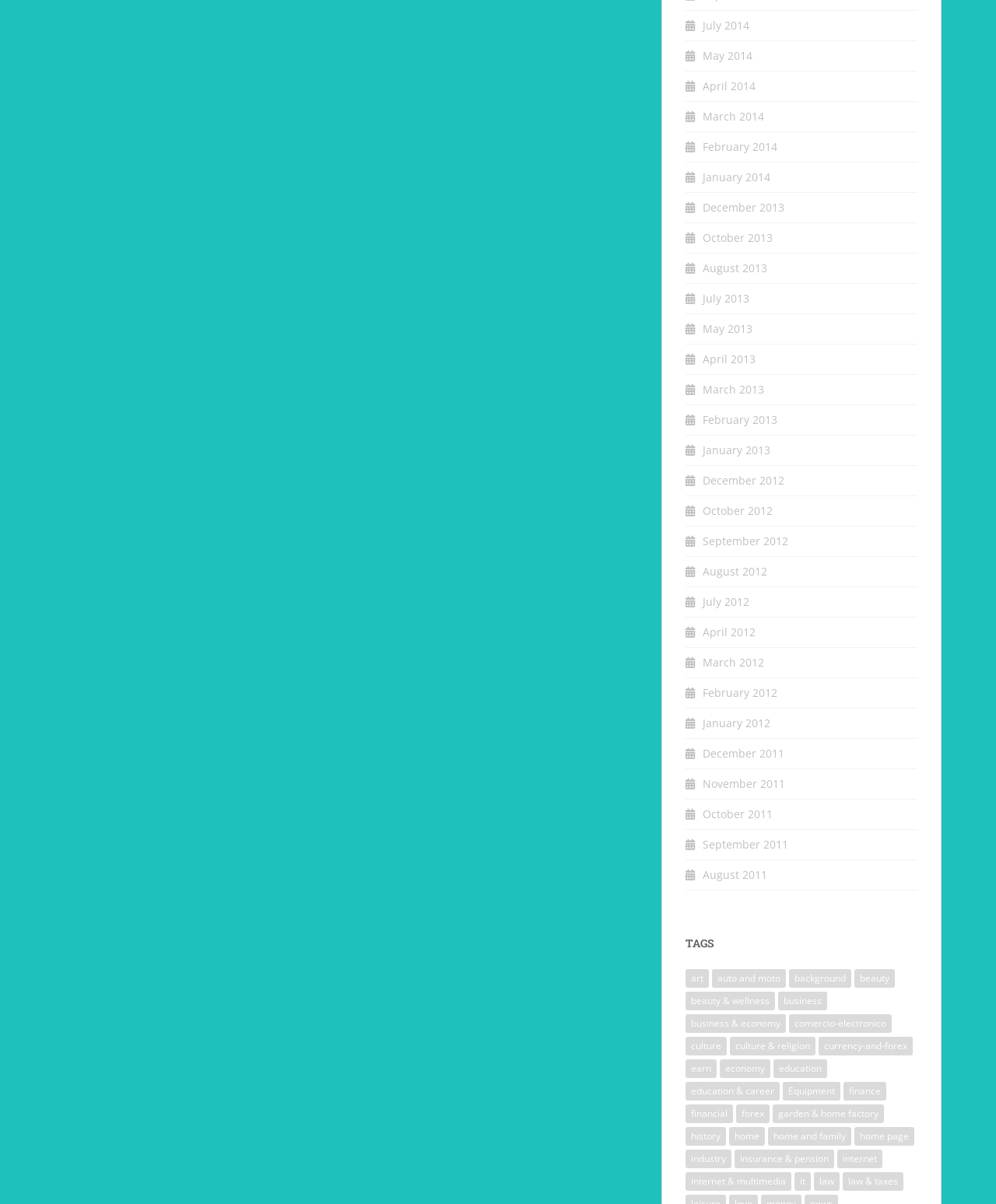Specify the bounding box coordinates for the region that must be clicked to perform the given instruction: "Browse home and family articles".

[0.771, 0.936, 0.855, 0.952]